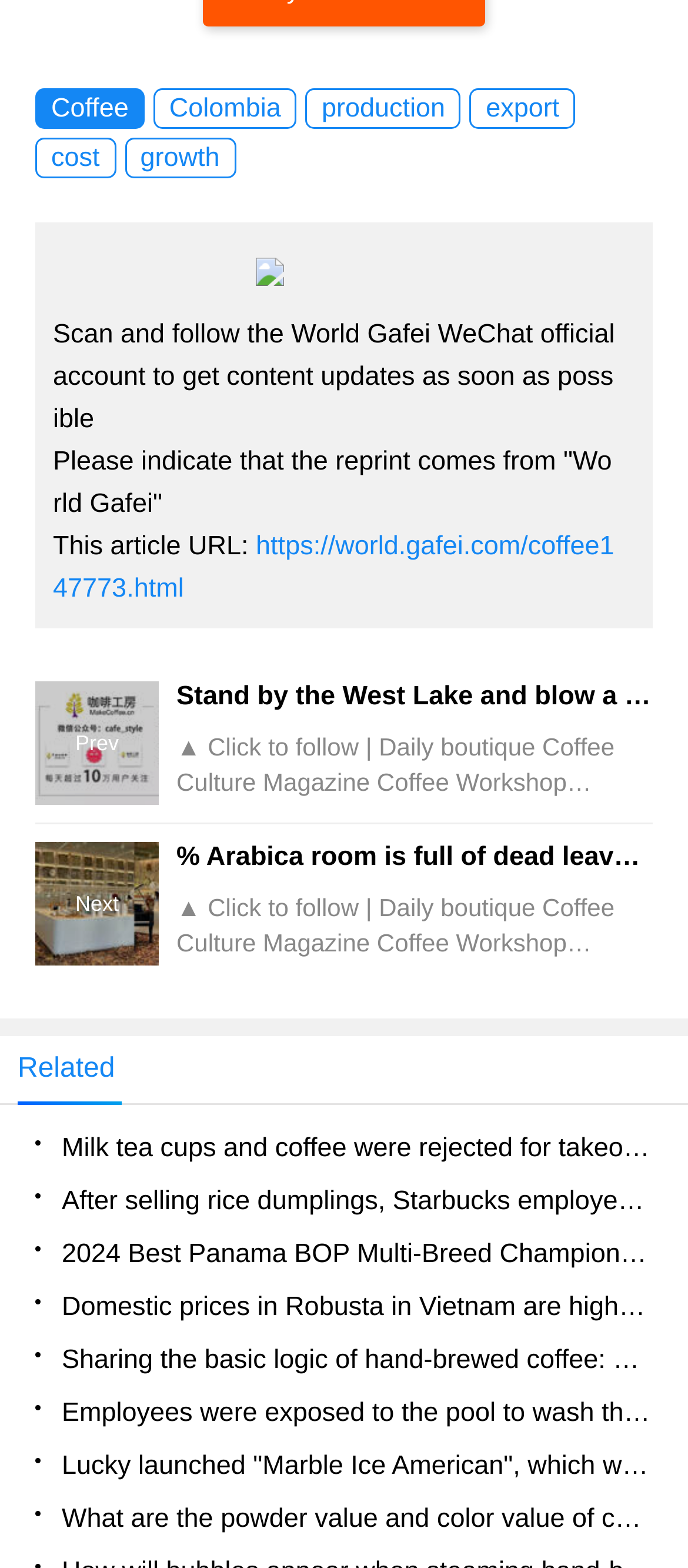Locate the bounding box coordinates of the element you need to click to accomplish the task described by this instruction: "Click on the link to read the next article".

[0.051, 0.537, 0.949, 0.616]